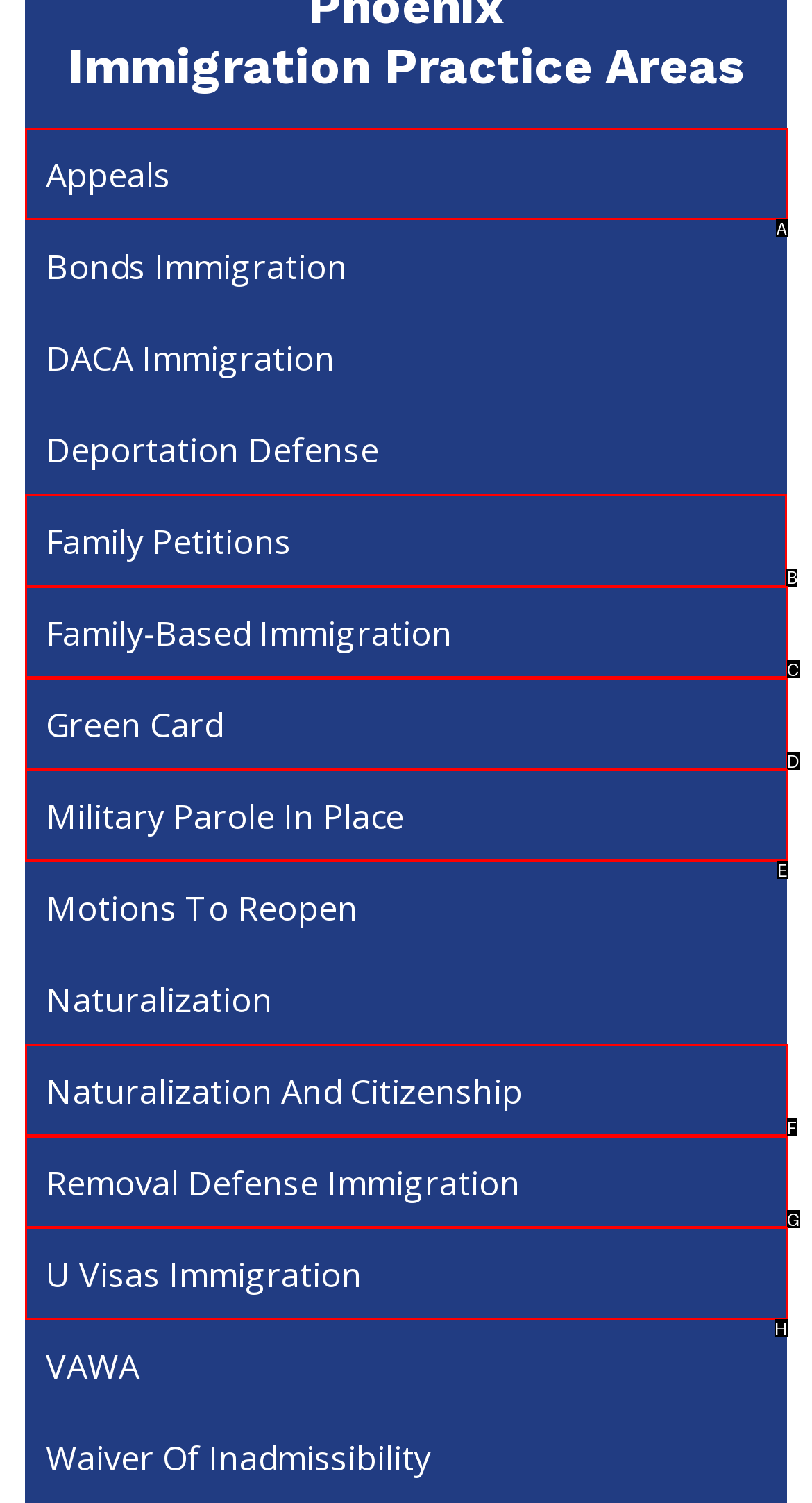What is the letter of the UI element you should click to View Family Petitions? Provide the letter directly.

B